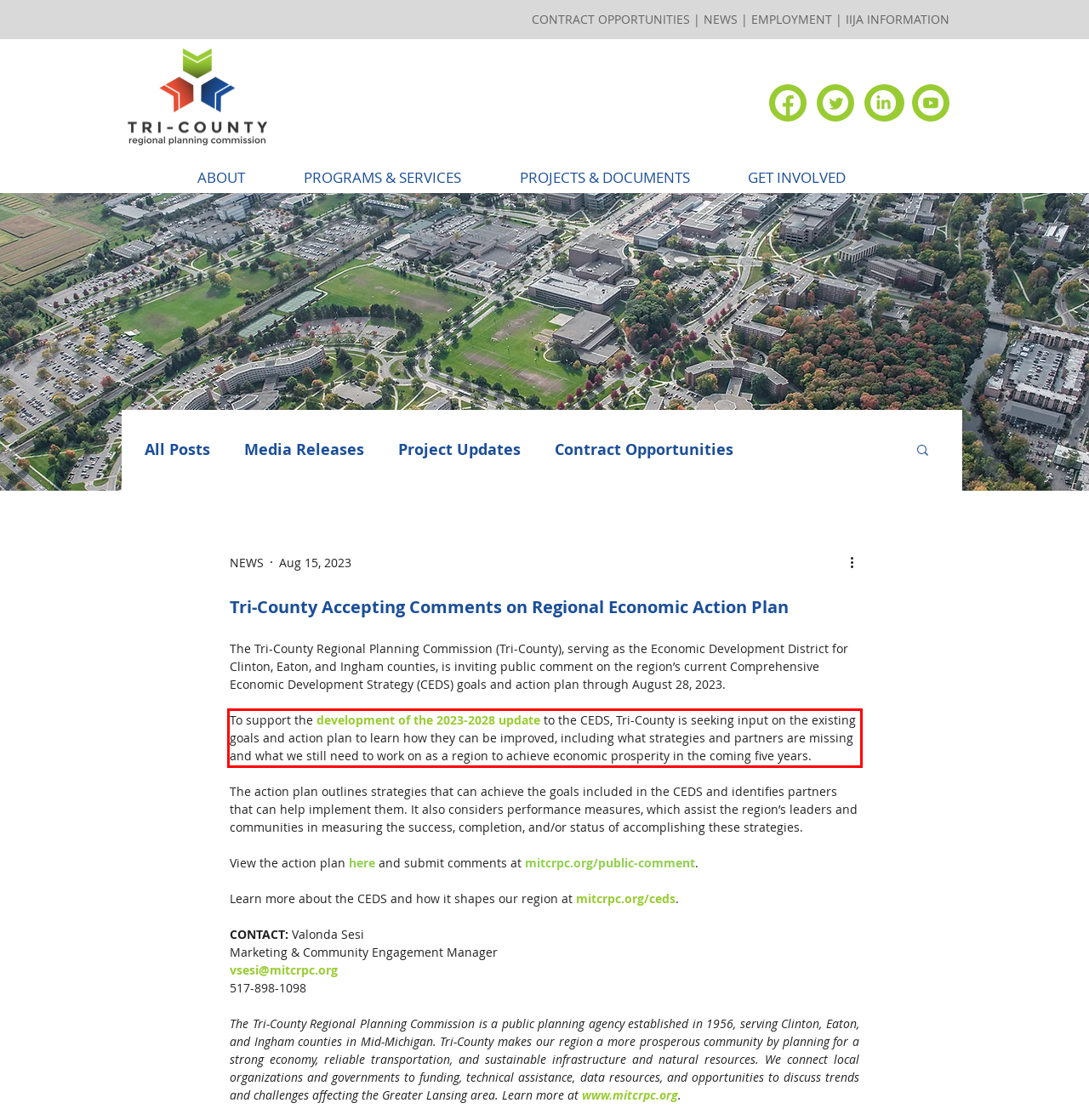Please look at the screenshot provided and find the red bounding box. Extract the text content contained within this bounding box.

To support the development of the 2023-2028 update to the CEDS, Tri-County is seeking input on the existing goals and action plan to learn how they can be improved, including what strategies and partners are missing and what we still need to work on as a region to achieve economic prosperity in the coming five years.